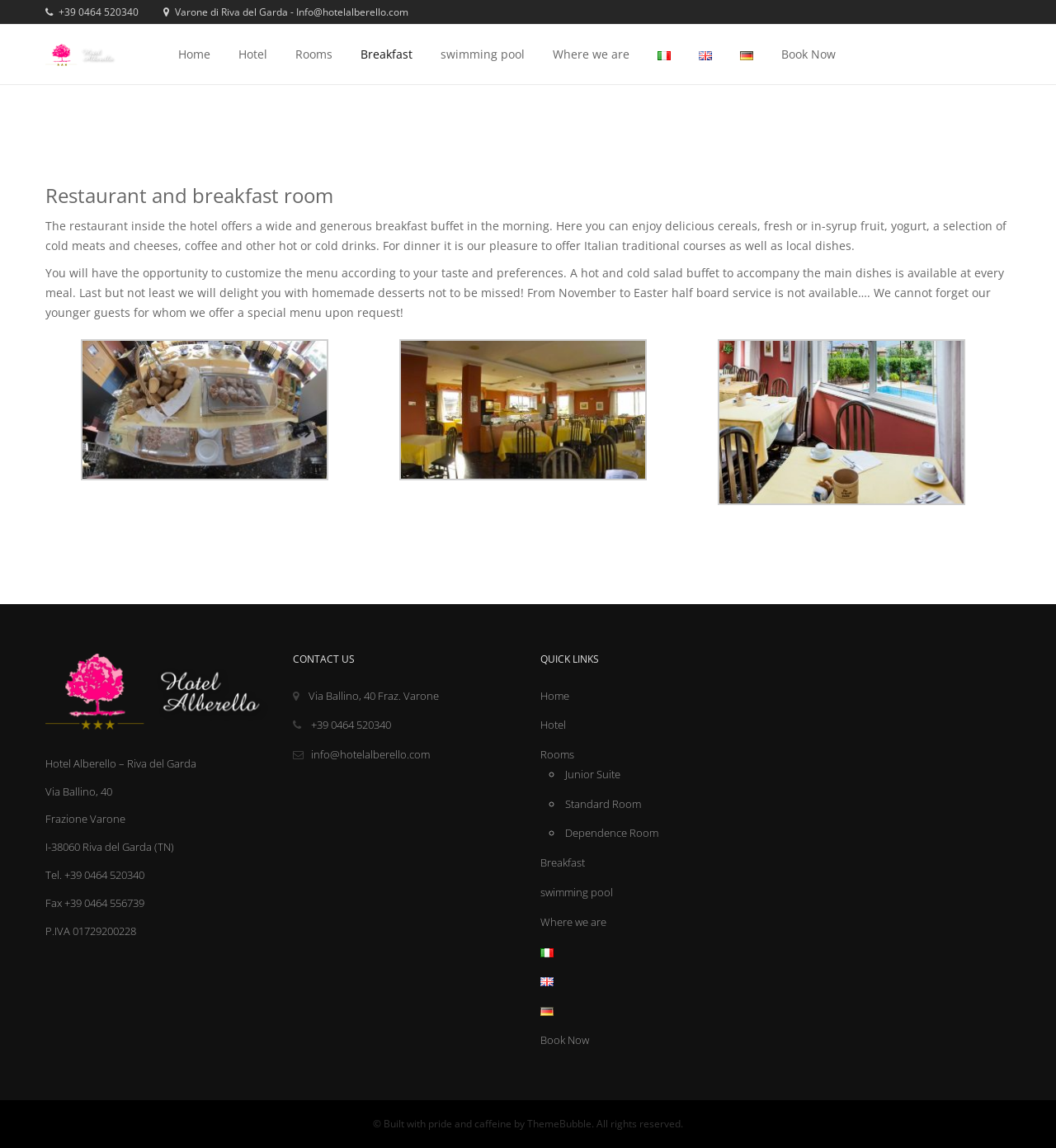What is the name of the hotel?
Refer to the image and provide a detailed answer to the question.

The name of the hotel can be found in the top-left corner of the webpage, where it is written as 'Breakfast - Hotel Alberello'. It is also mentioned in the text 'Hotel Alberello – Riva del Garda' at the bottom of the webpage.